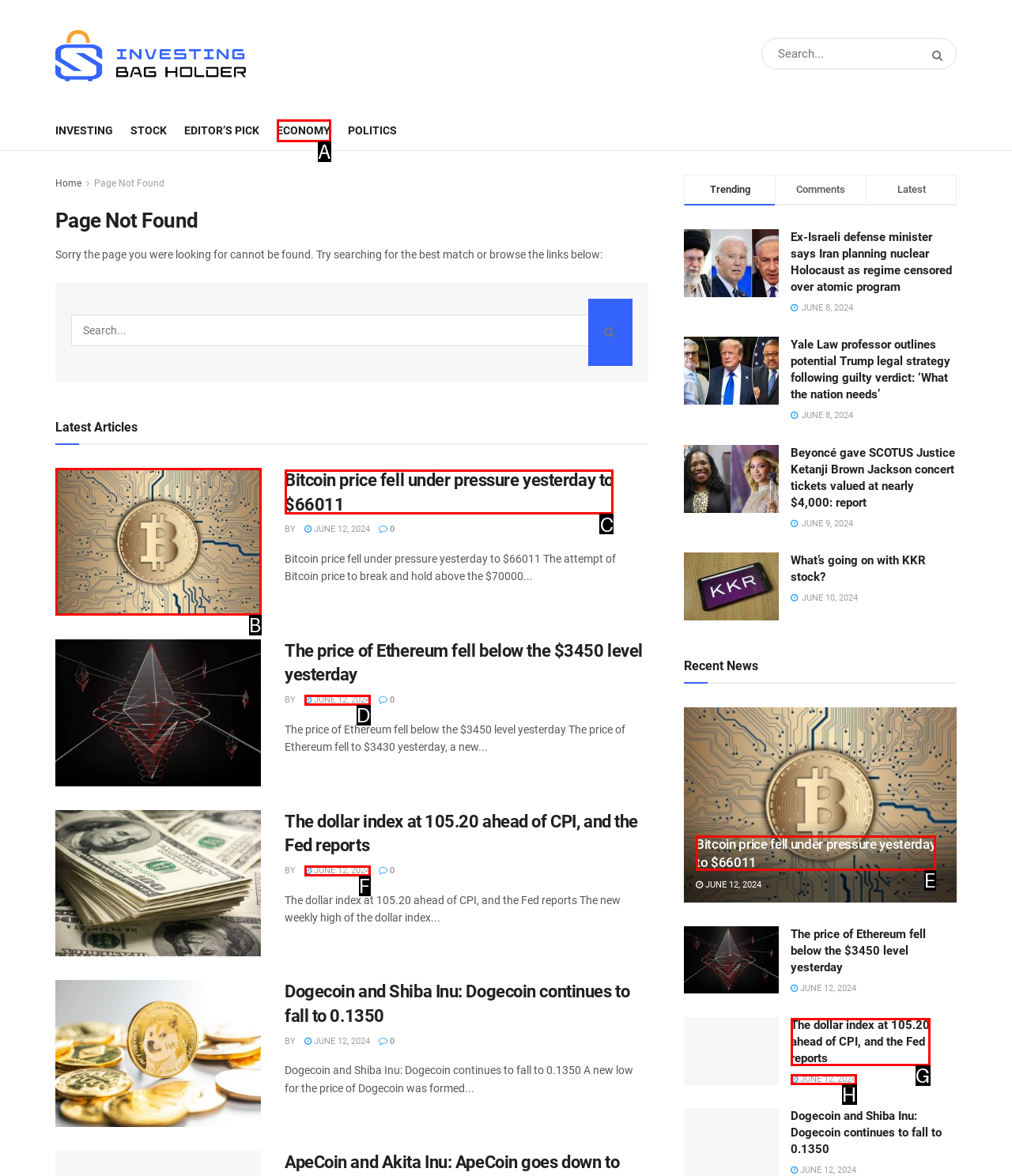Select the UI element that should be clicked to execute the following task: View the article about Bitcoin price
Provide the letter of the correct choice from the given options.

B